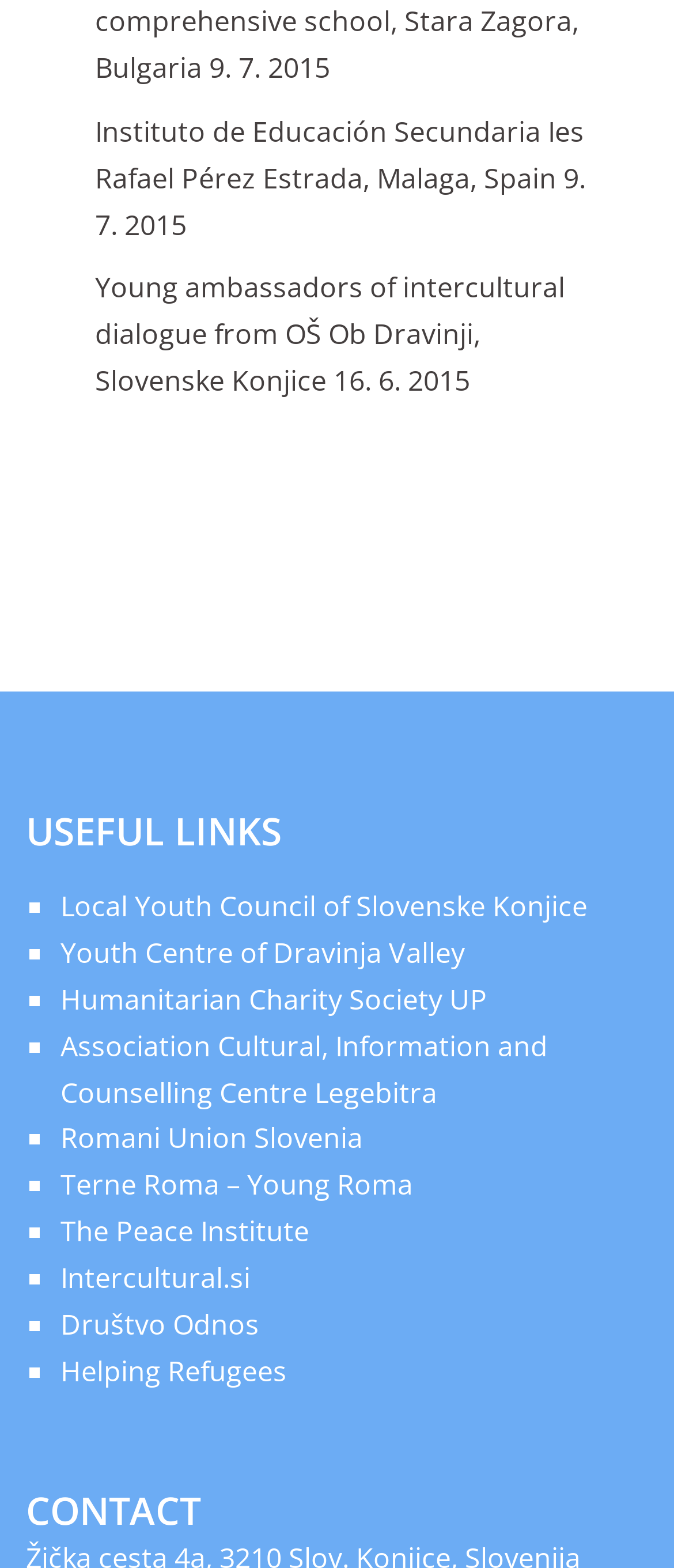Predict the bounding box coordinates of the UI element that matches this description: "Helping Refugees". The coordinates should be in the format [left, top, right, bottom] with each value between 0 and 1.

[0.09, 0.862, 0.426, 0.886]